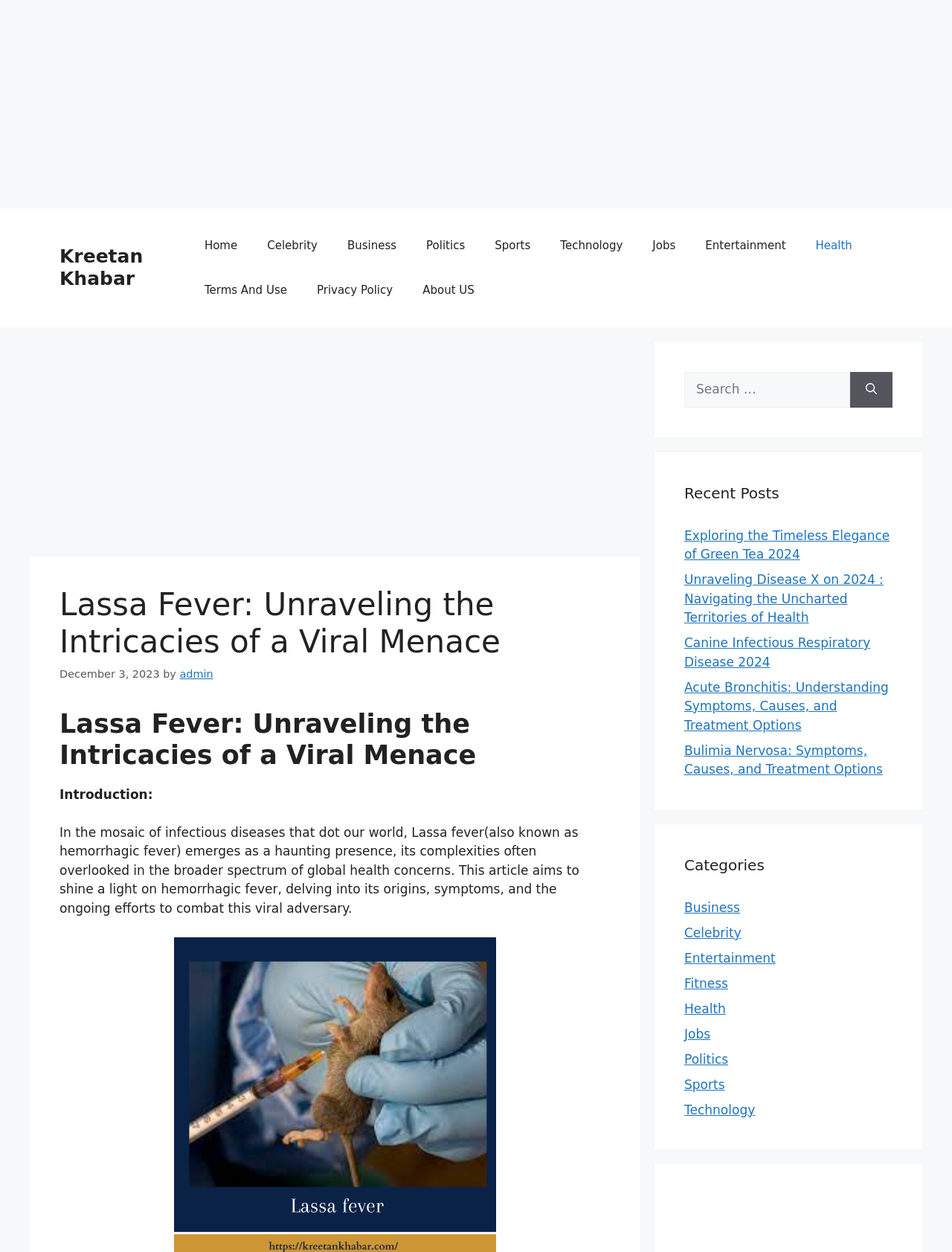Determine the bounding box for the UI element as described: "Kreetan Khabar". The coordinates should be represented as four float numbers between 0 and 1, formatted as [left, top, right, bottom].

[0.062, 0.196, 0.15, 0.231]